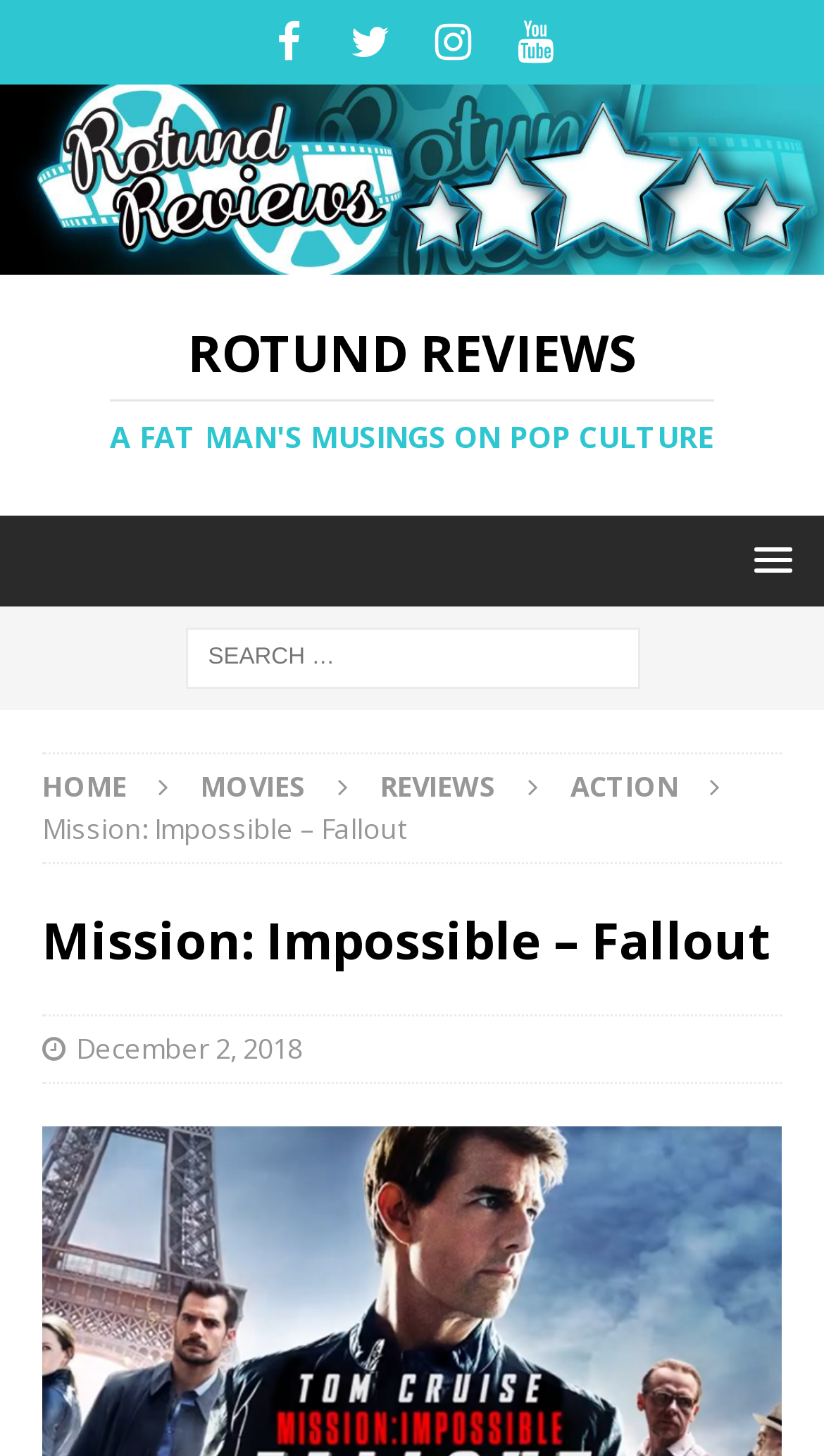Find the bounding box coordinates of the element's region that should be clicked in order to follow the given instruction: "Click Search button". The coordinates should consist of four float numbers between 0 and 1, i.e., [left, top, right, bottom].

None